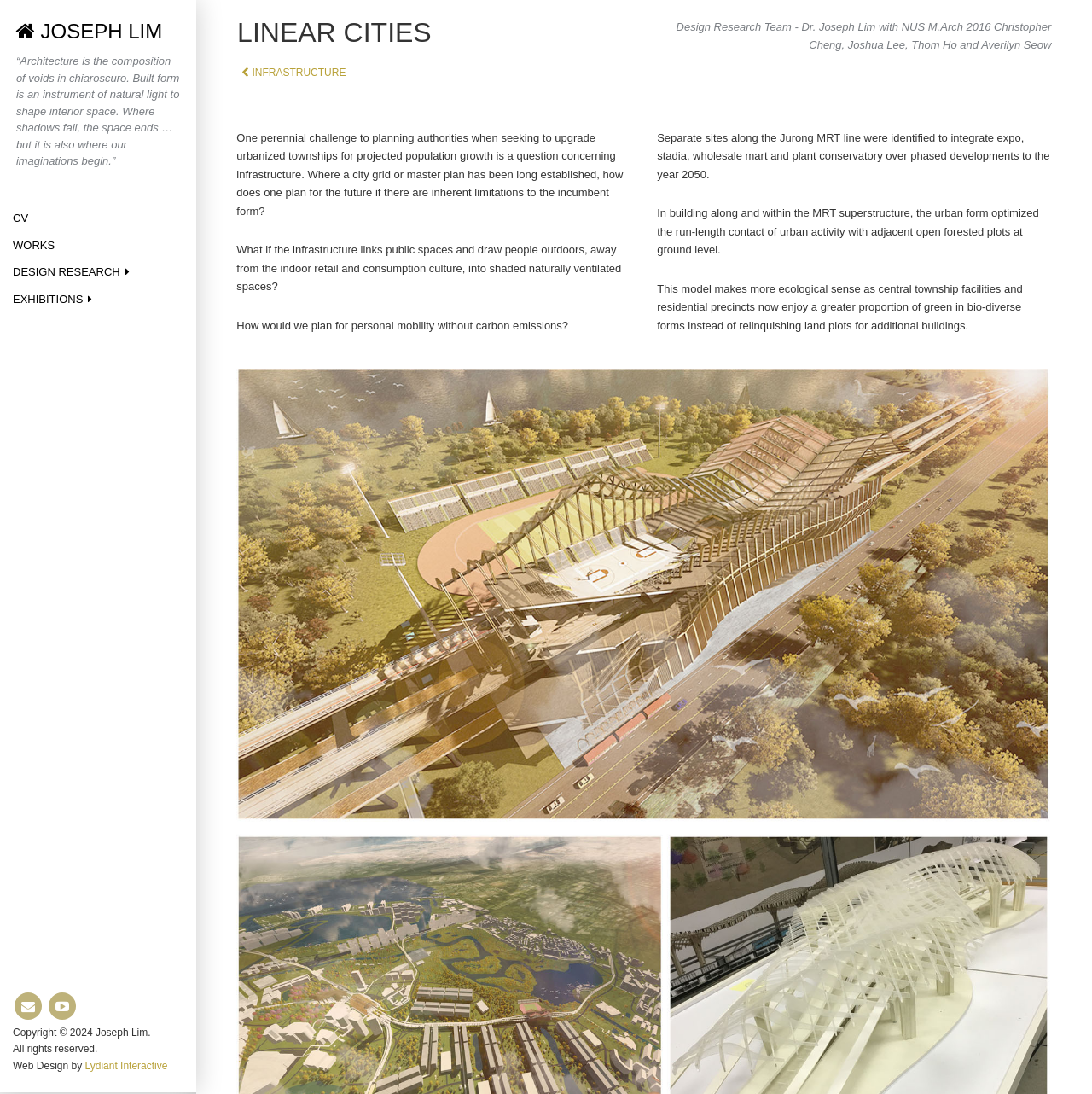Please identify the bounding box coordinates of the area I need to click to accomplish the following instruction: "Check mail".

[0.013, 0.907, 0.038, 0.932]